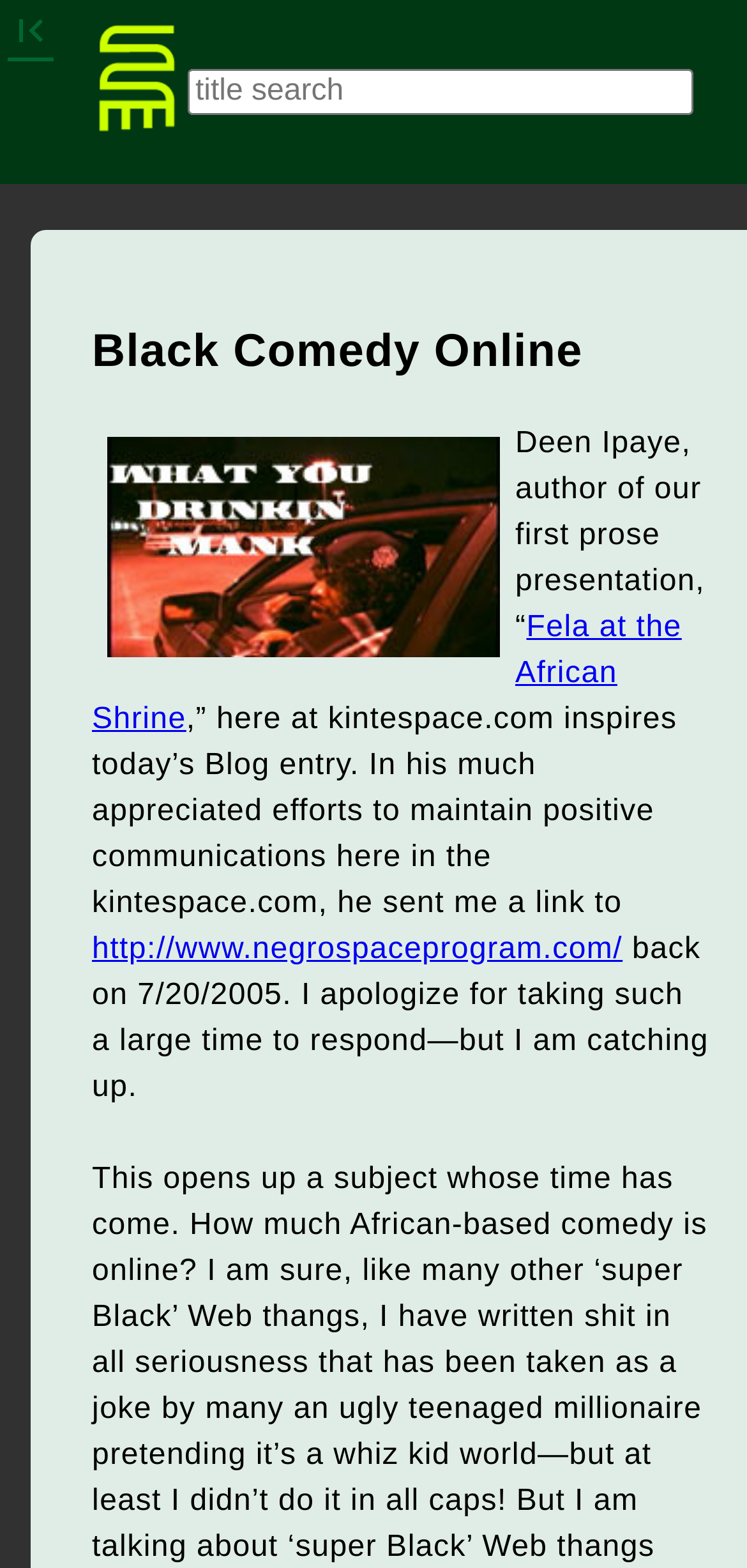What is the date mentioned in the text?
Carefully examine the image and provide a detailed answer to the question.

The date is mentioned in the text 'he sent me a link to http://www.negrospaceprogram.com/ back on 7/20/2005.'